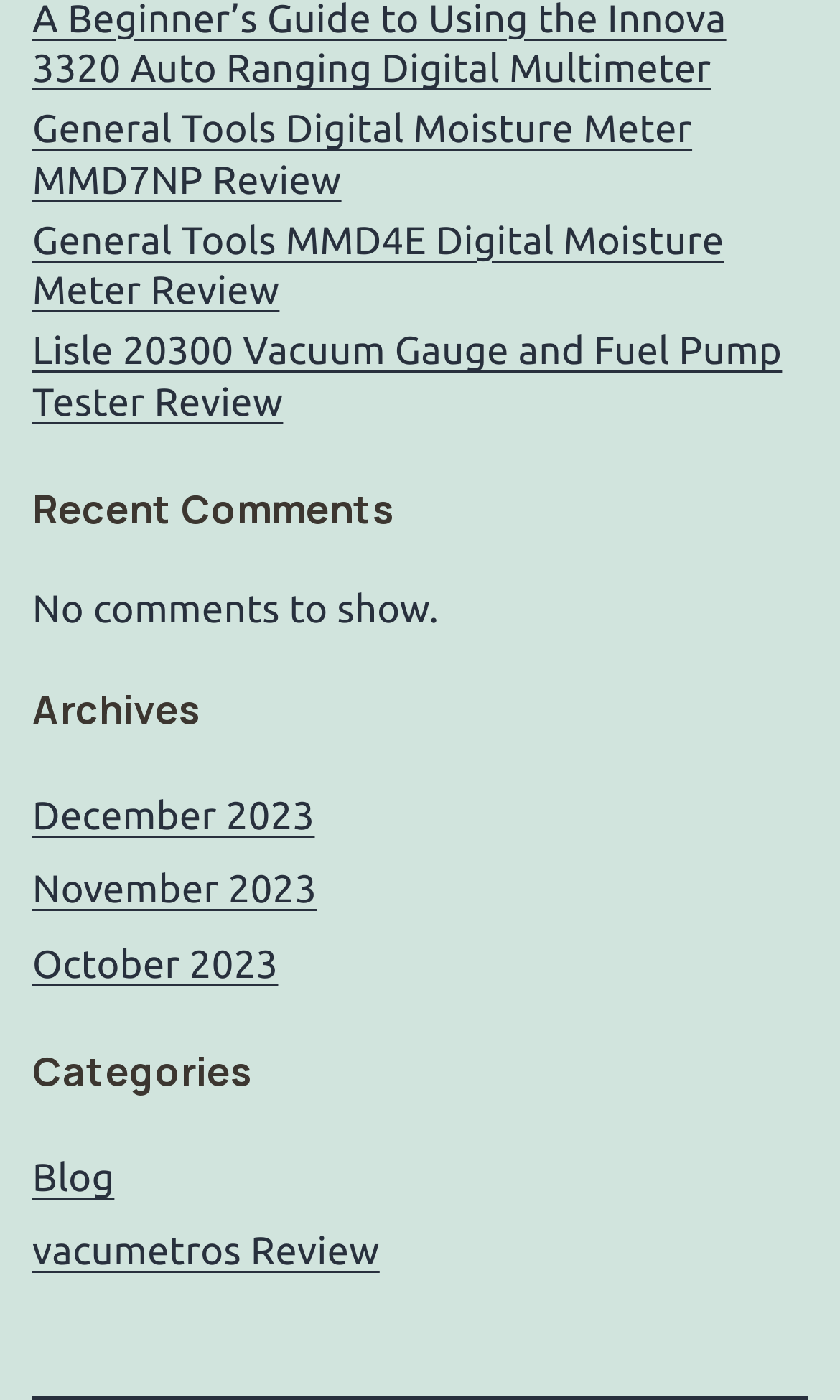Determine the bounding box for the UI element that matches this description: "Blog".

[0.038, 0.826, 0.136, 0.857]